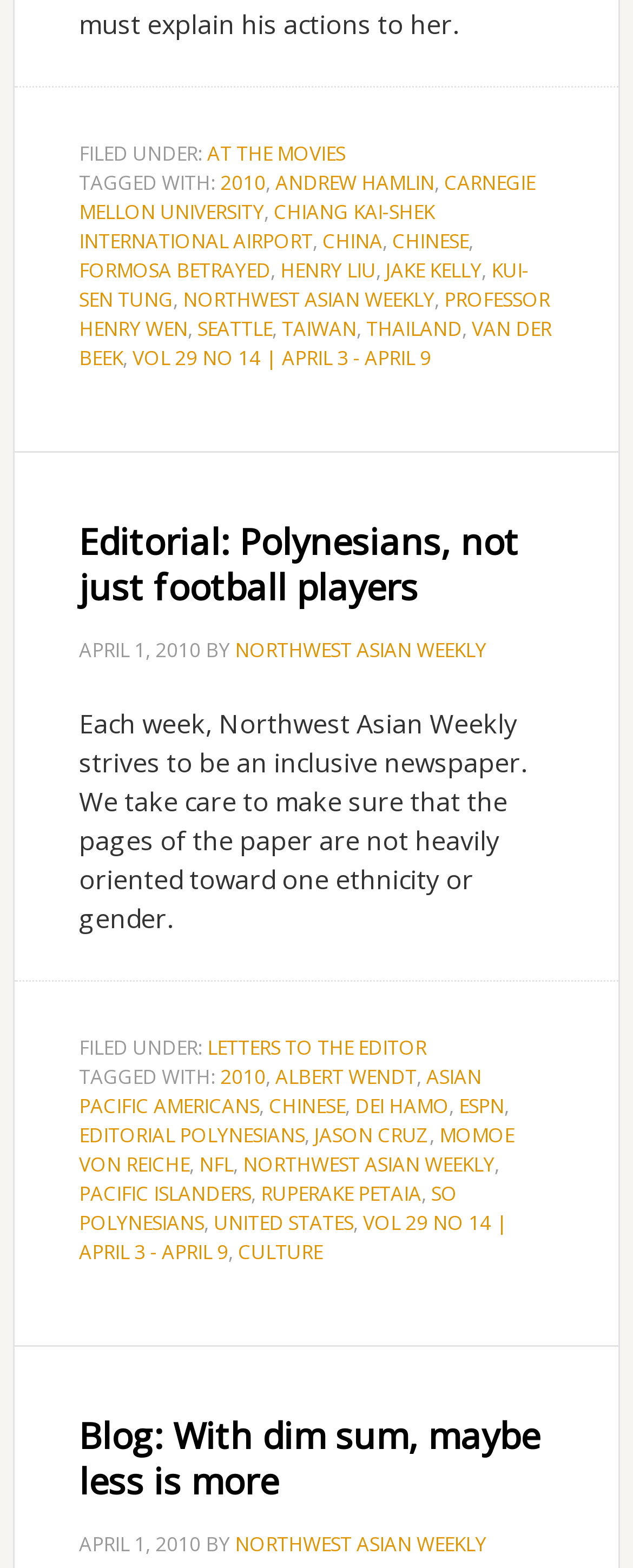Determine the bounding box coordinates of the region that needs to be clicked to achieve the task: "Click on the link 'VOL 29 NO 14 | APRIL 3 - APRIL 9'".

[0.125, 0.771, 0.802, 0.807]